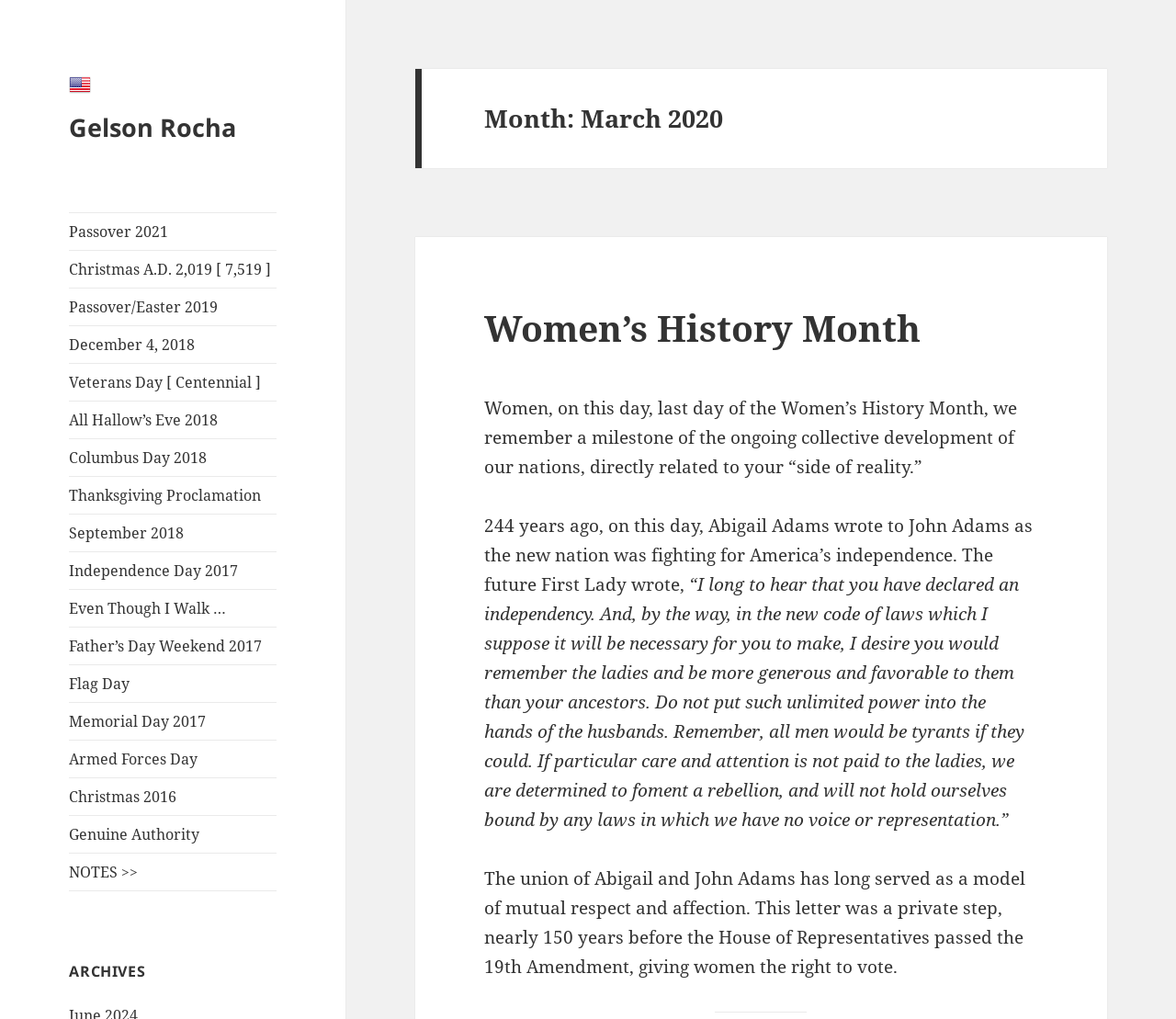Locate the bounding box coordinates of the area that needs to be clicked to fulfill the following instruction: "Read about Women’s History Month". The coordinates should be in the format of four float numbers between 0 and 1, namely [left, top, right, bottom].

[0.412, 0.298, 0.783, 0.345]